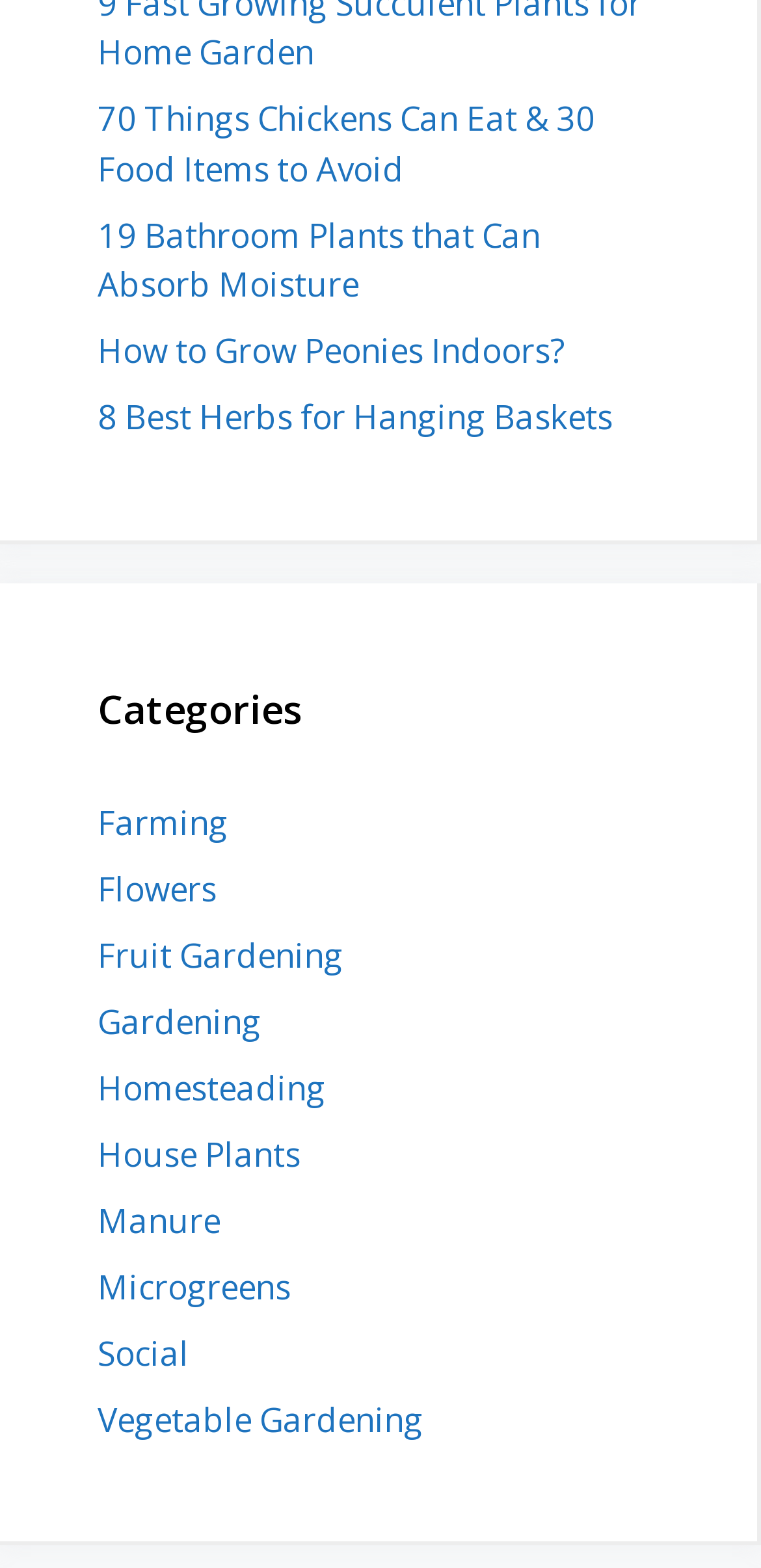Identify the bounding box coordinates of the element to click to follow this instruction: 'read about growing peonies indoors'. Ensure the coordinates are four float values between 0 and 1, provided as [left, top, right, bottom].

[0.128, 0.21, 0.741, 0.238]